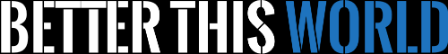What is the likely focus of the website?
Using the image, answer in one word or phrase.

Motivation, personal finance, and life improvement